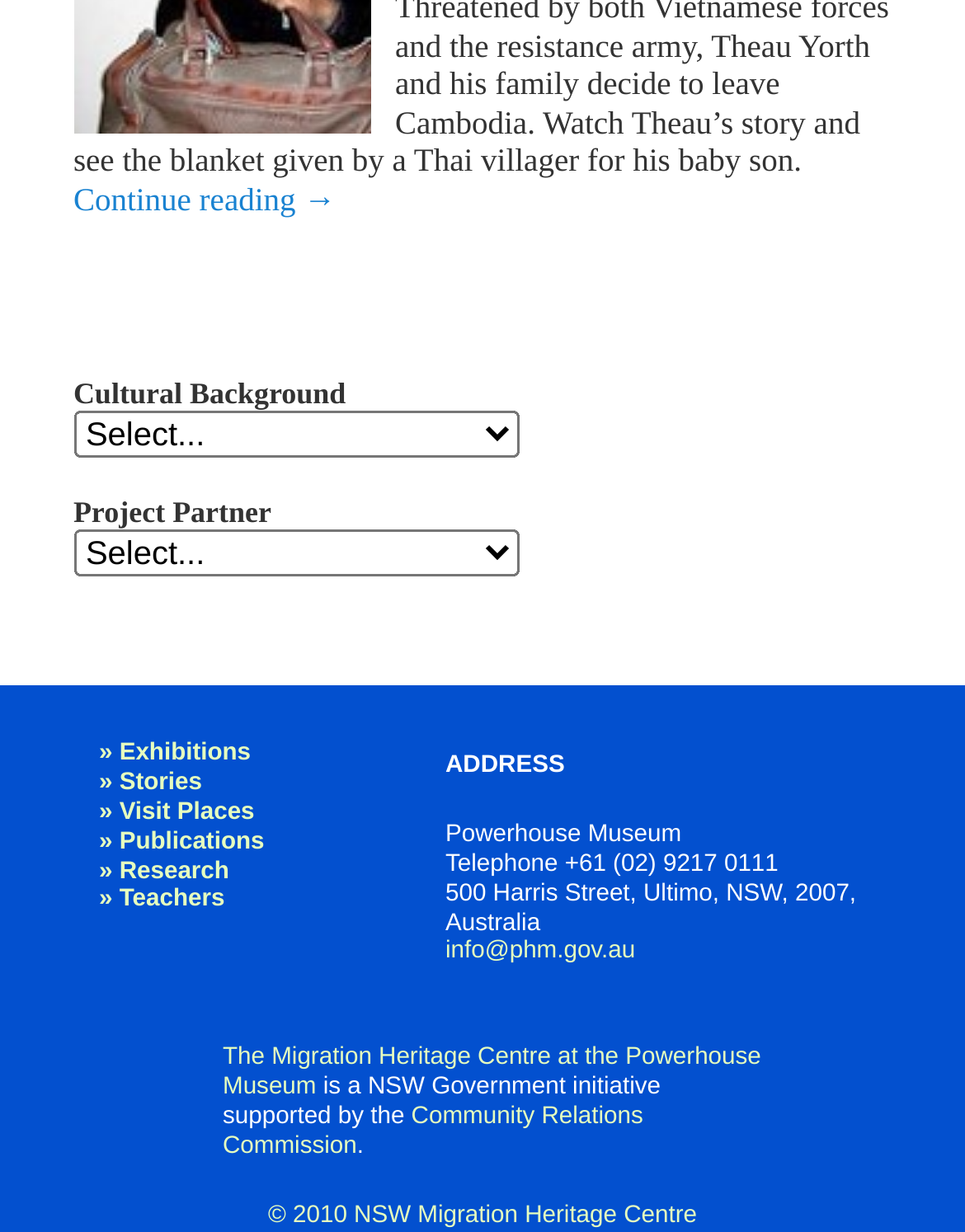Highlight the bounding box coordinates of the element that should be clicked to carry out the following instruction: "Click on 'info@phm.gov.au'". The coordinates must be given as four float numbers ranging from 0 to 1, i.e., [left, top, right, bottom].

[0.462, 0.762, 0.658, 0.784]